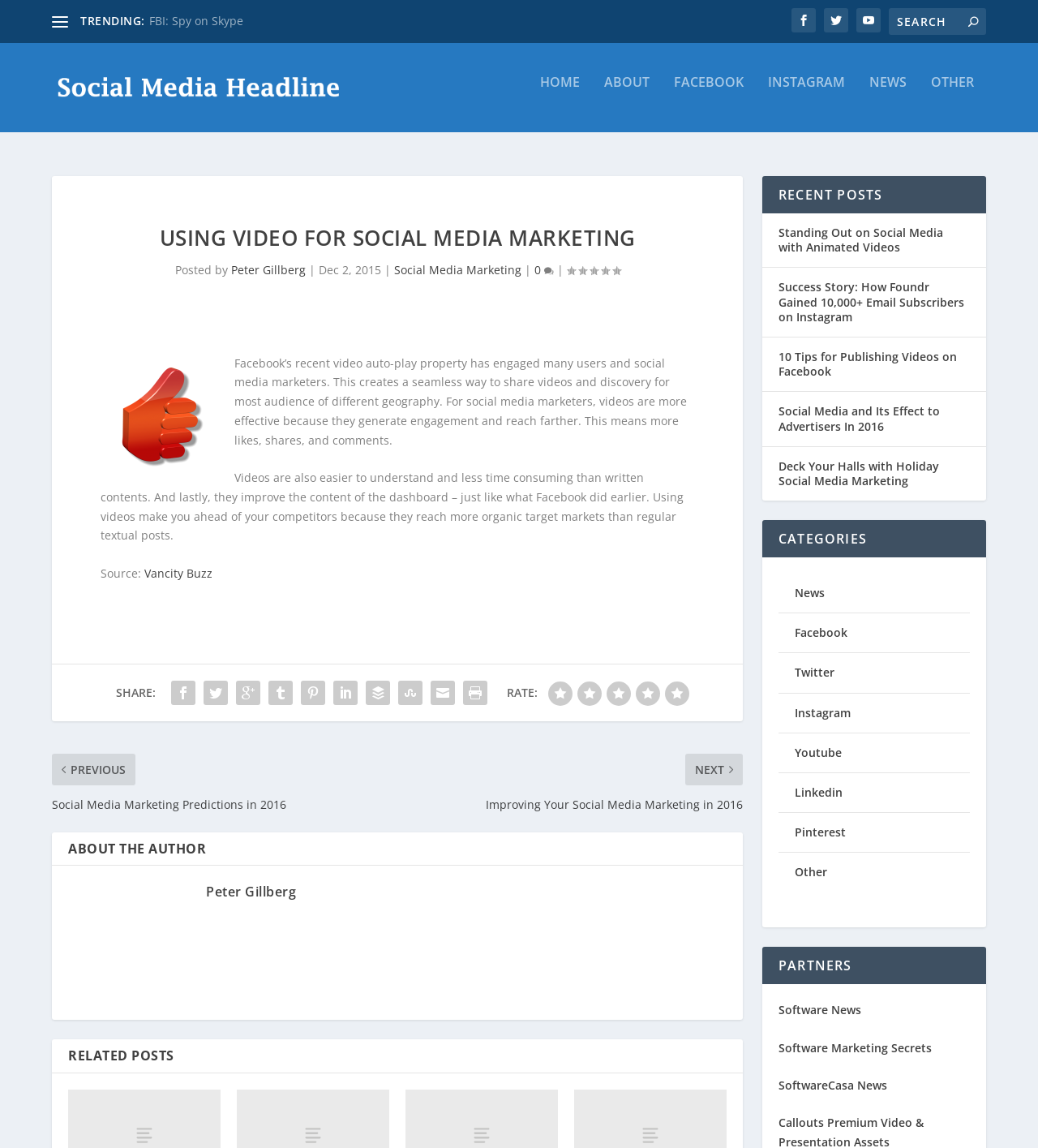Determine the bounding box for the UI element described here: "FBI: Spy on Skype".

[0.143, 0.012, 0.234, 0.025]